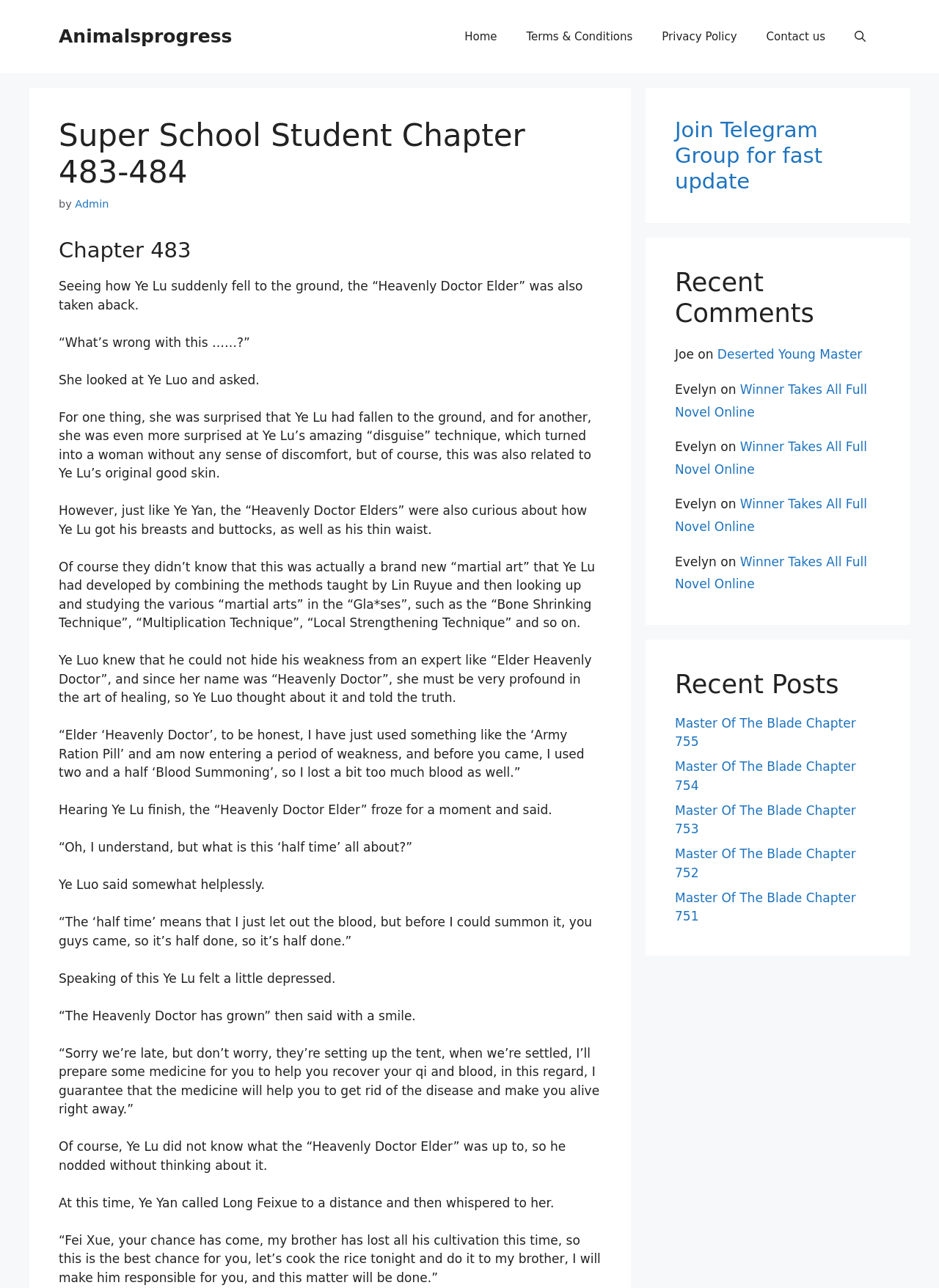Please indicate the bounding box coordinates of the element's region to be clicked to achieve the instruction: "Open the search". Provide the coordinates as four float numbers between 0 and 1, i.e., [left, top, right, bottom].

[0.895, 0.011, 0.938, 0.046]